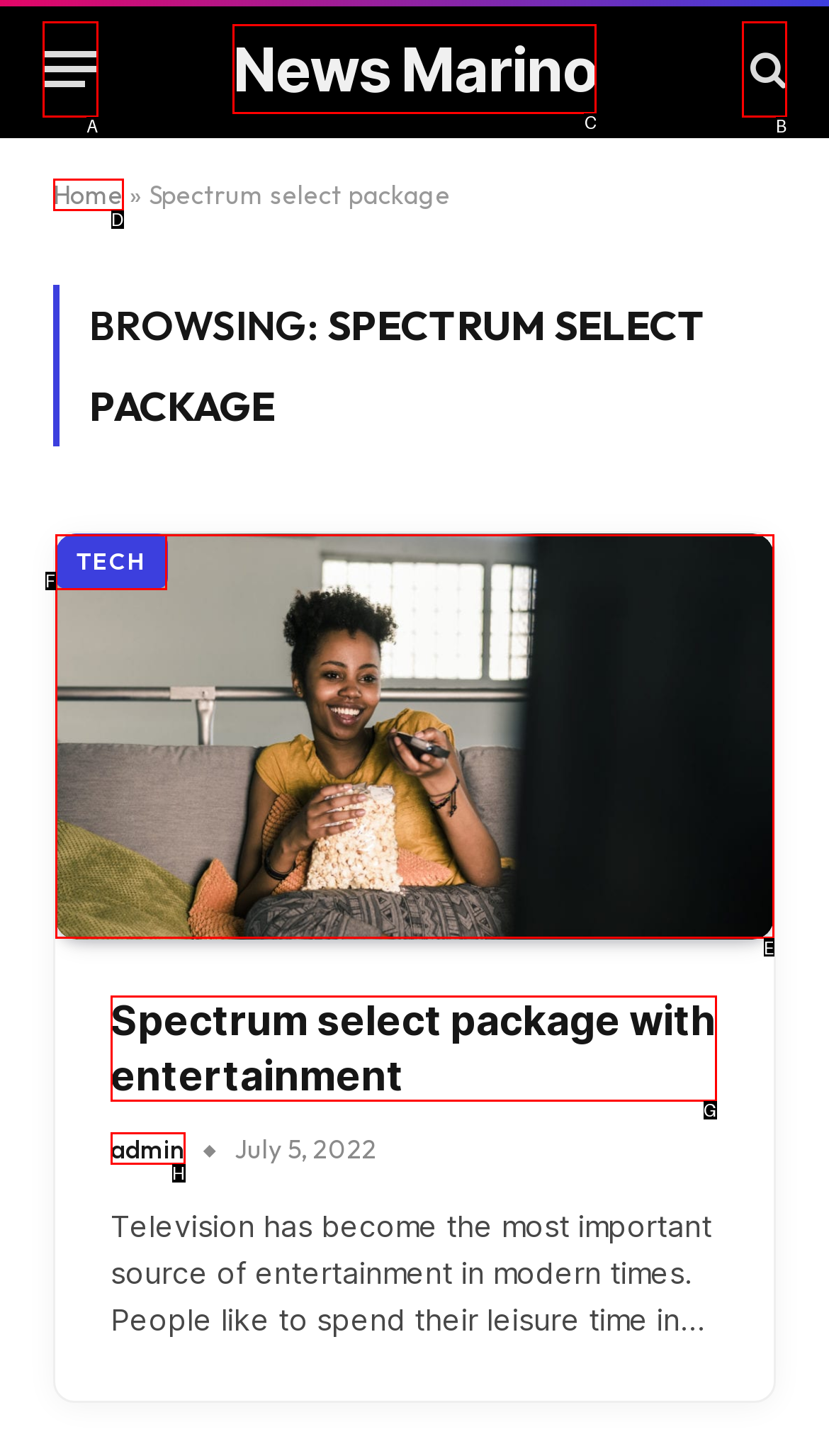Match the option to the description: Payroll & HR Administration
State the letter of the correct option from the available choices.

None